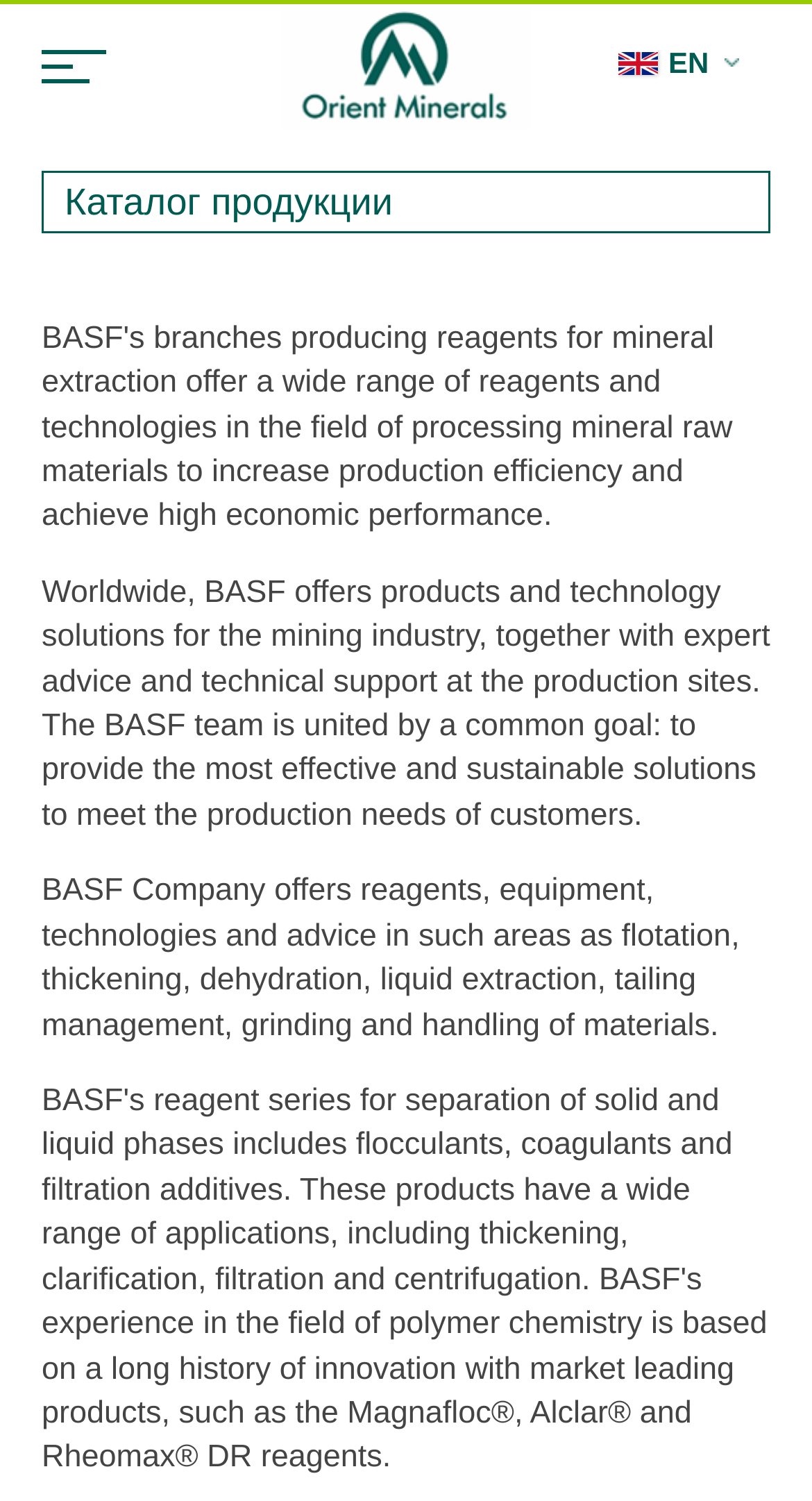Point out the bounding box coordinates of the section to click in order to follow this instruction: "acquire a portuguese apostille".

None